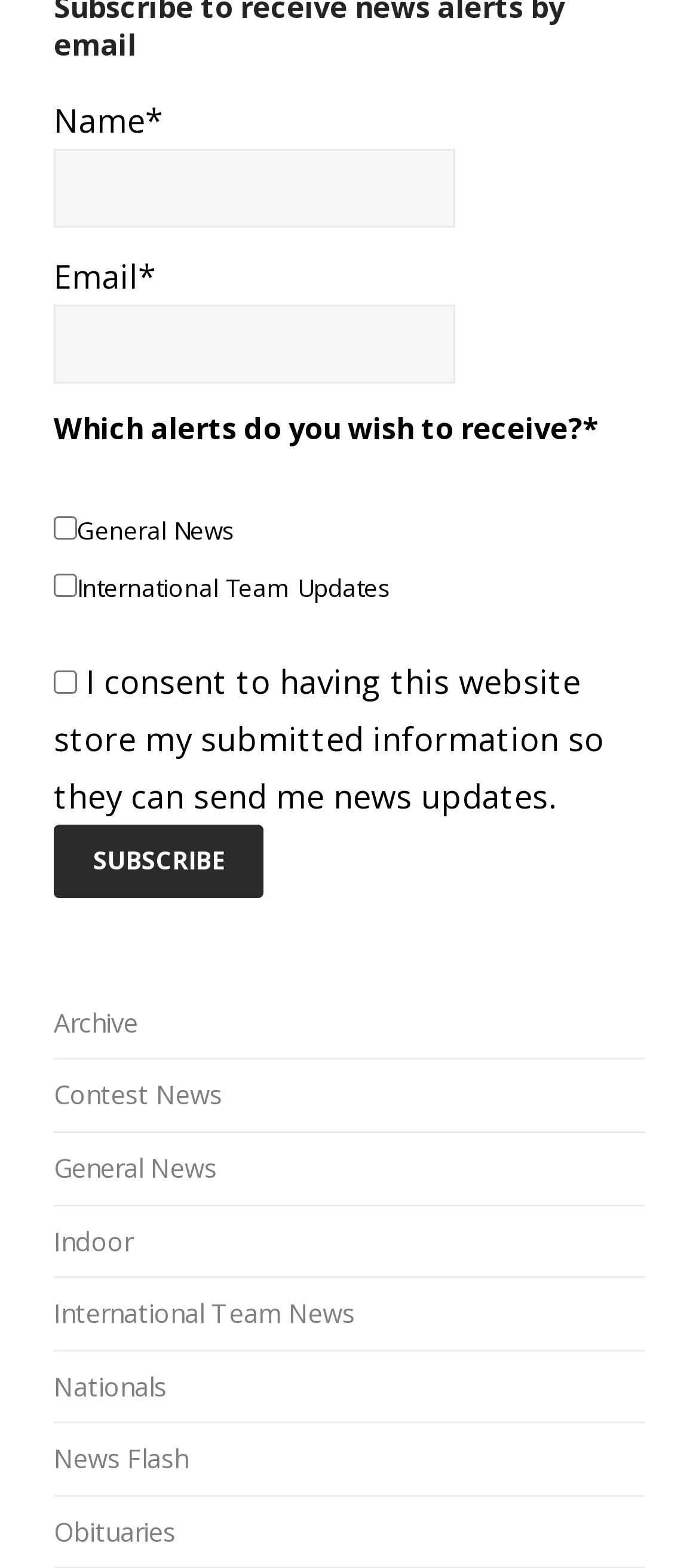Please pinpoint the bounding box coordinates for the region I should click to adhere to this instruction: "Click the Subscribe button".

[0.077, 0.526, 0.377, 0.572]